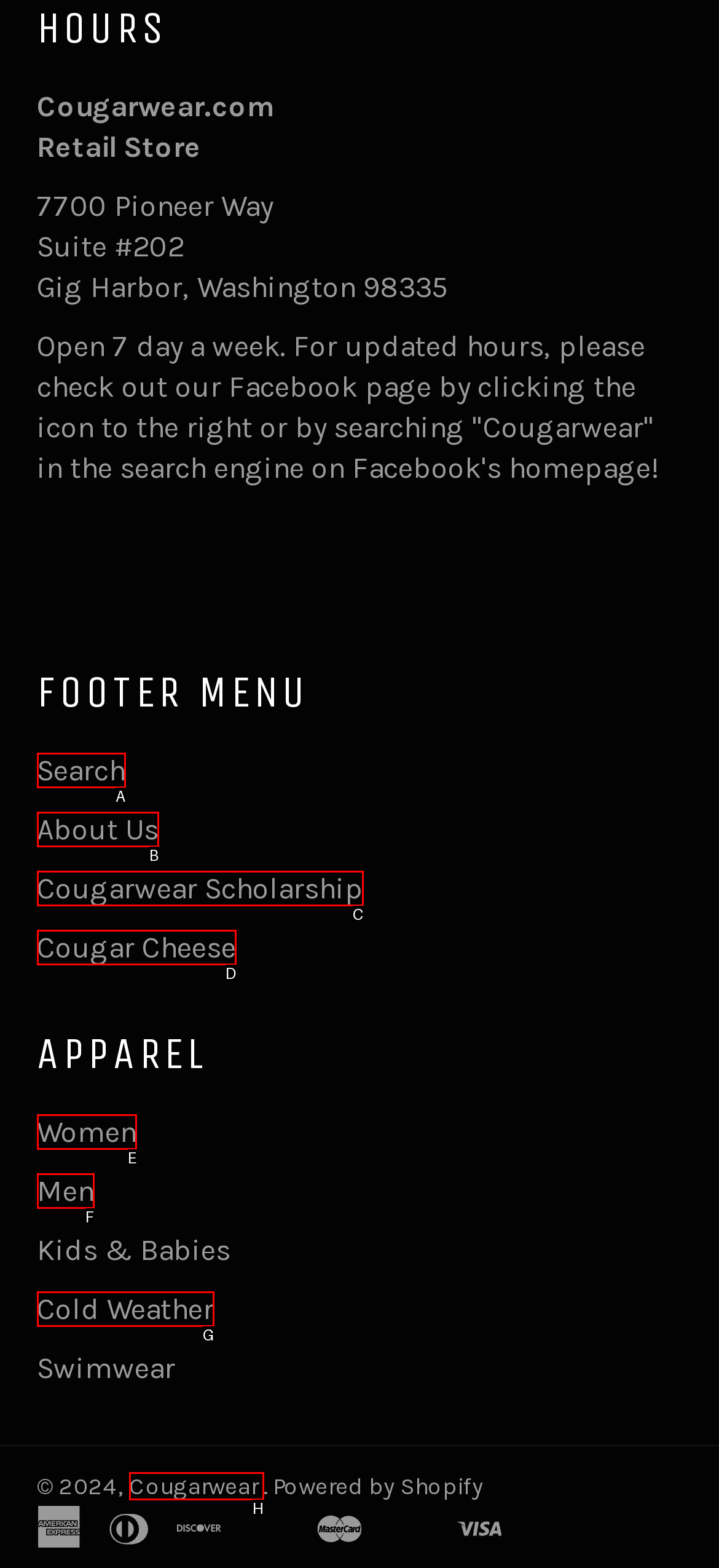From the given choices, determine which HTML element aligns with the description: Cougarwear Respond with the letter of the appropriate option.

H